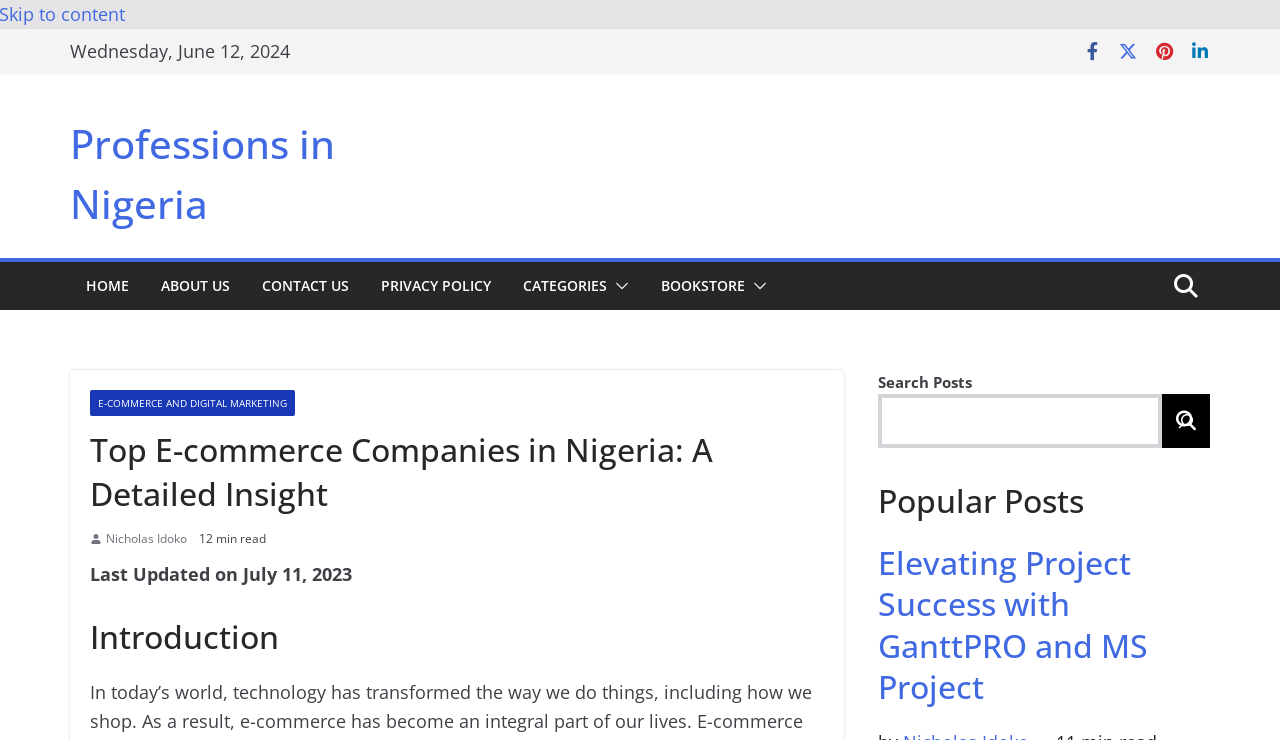Predict the bounding box coordinates of the UI element that matches this description: "parent_node: CATEGORIES aria-label="submenu"". The coordinates should be in the format [left, top, right, bottom] with each value between 0 and 1.

[0.474, 0.367, 0.491, 0.405]